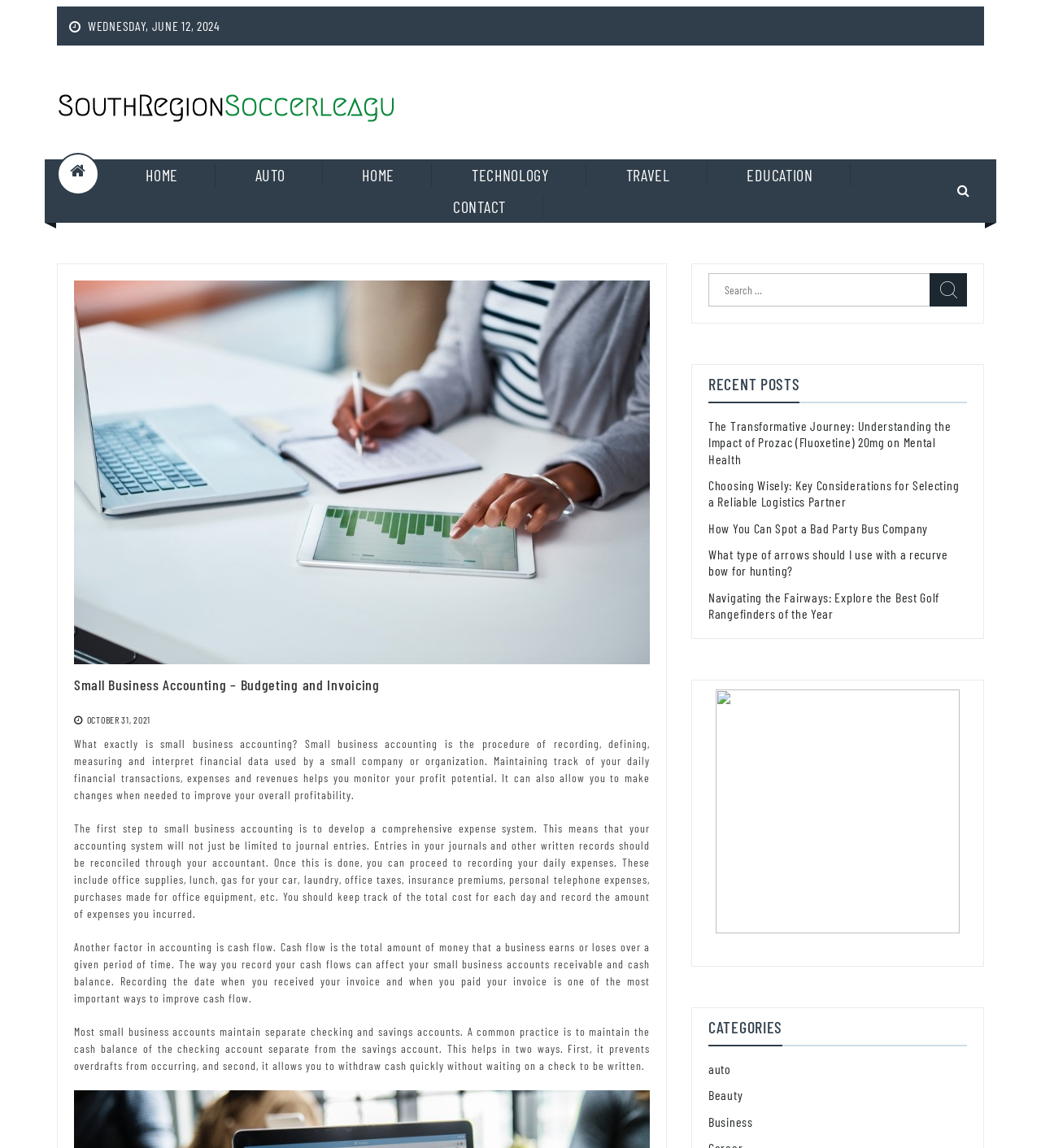Provide the bounding box coordinates of the HTML element this sentence describes: "Business".

[0.68, 0.97, 0.723, 0.984]